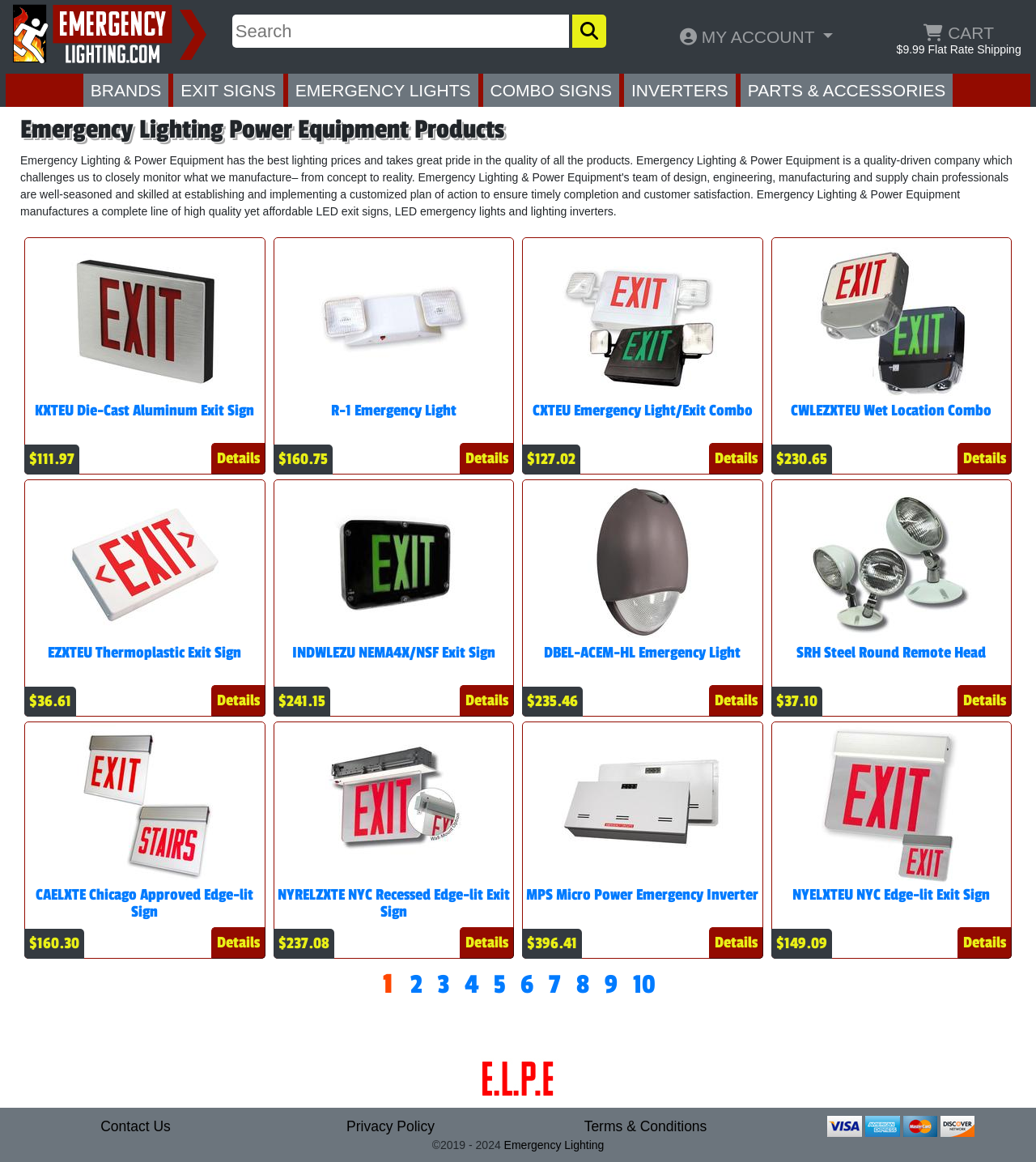What is the price of the KXTEU3-R-B-A Exit Sign?
Can you give a detailed and elaborate answer to the question?

The price of the KXTEU3-R-B-A Exit Sign is mentioned in the product description, which is located below the image of the product. The price is $111.97.